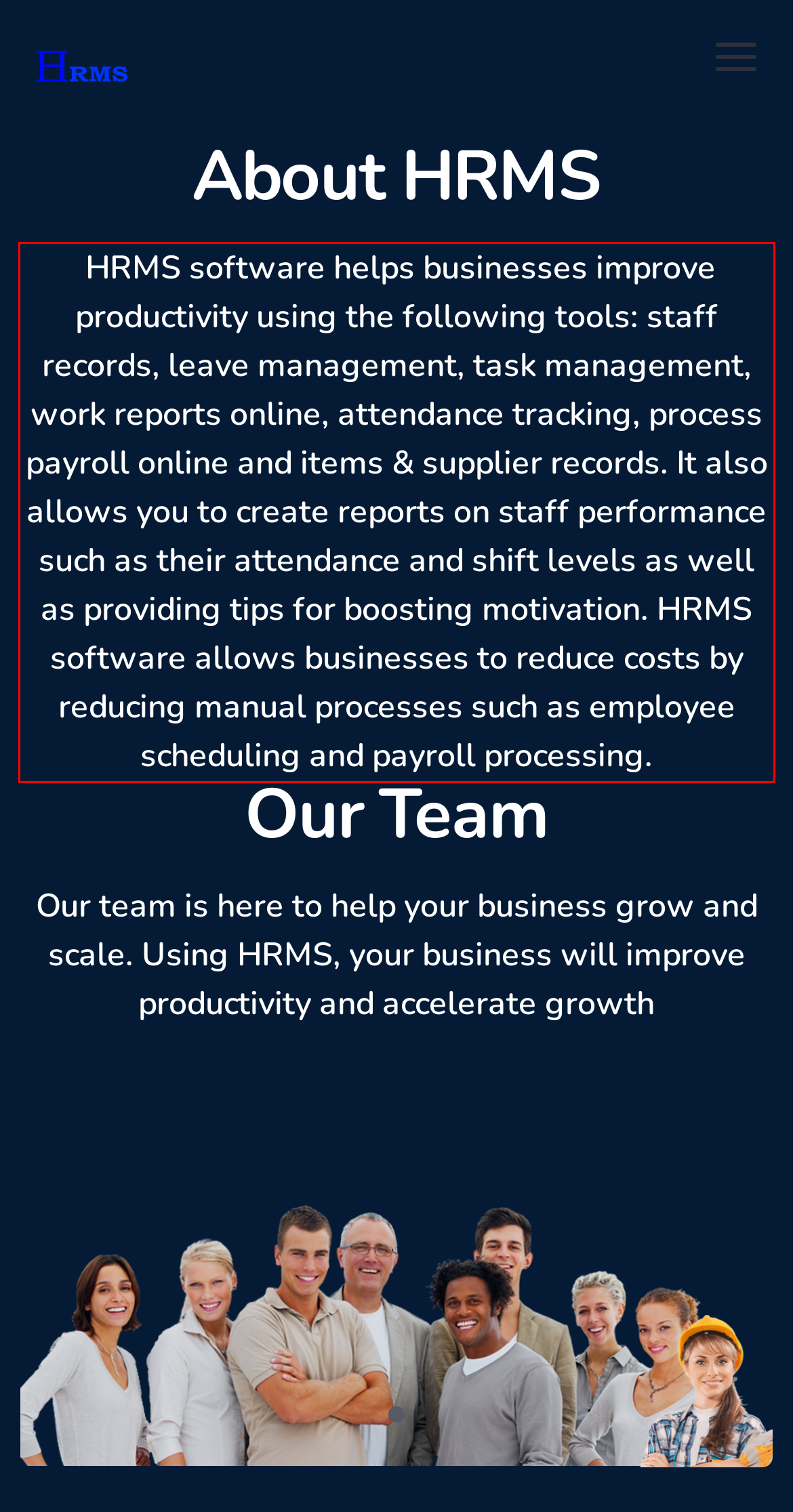There is a UI element on the webpage screenshot marked by a red bounding box. Extract and generate the text content from within this red box.

HRMS software helps businesses improve productivity using the following tools: staff records, leave management, task management, work reports online, attendance tracking, process payroll online and items & supplier records. It also allows you to create reports on staff performance such as their attendance and shift levels as well as providing tips for boosting motivation. HRMS software allows businesses to reduce costs by reducing manual processes such as employee scheduling and payroll processing.